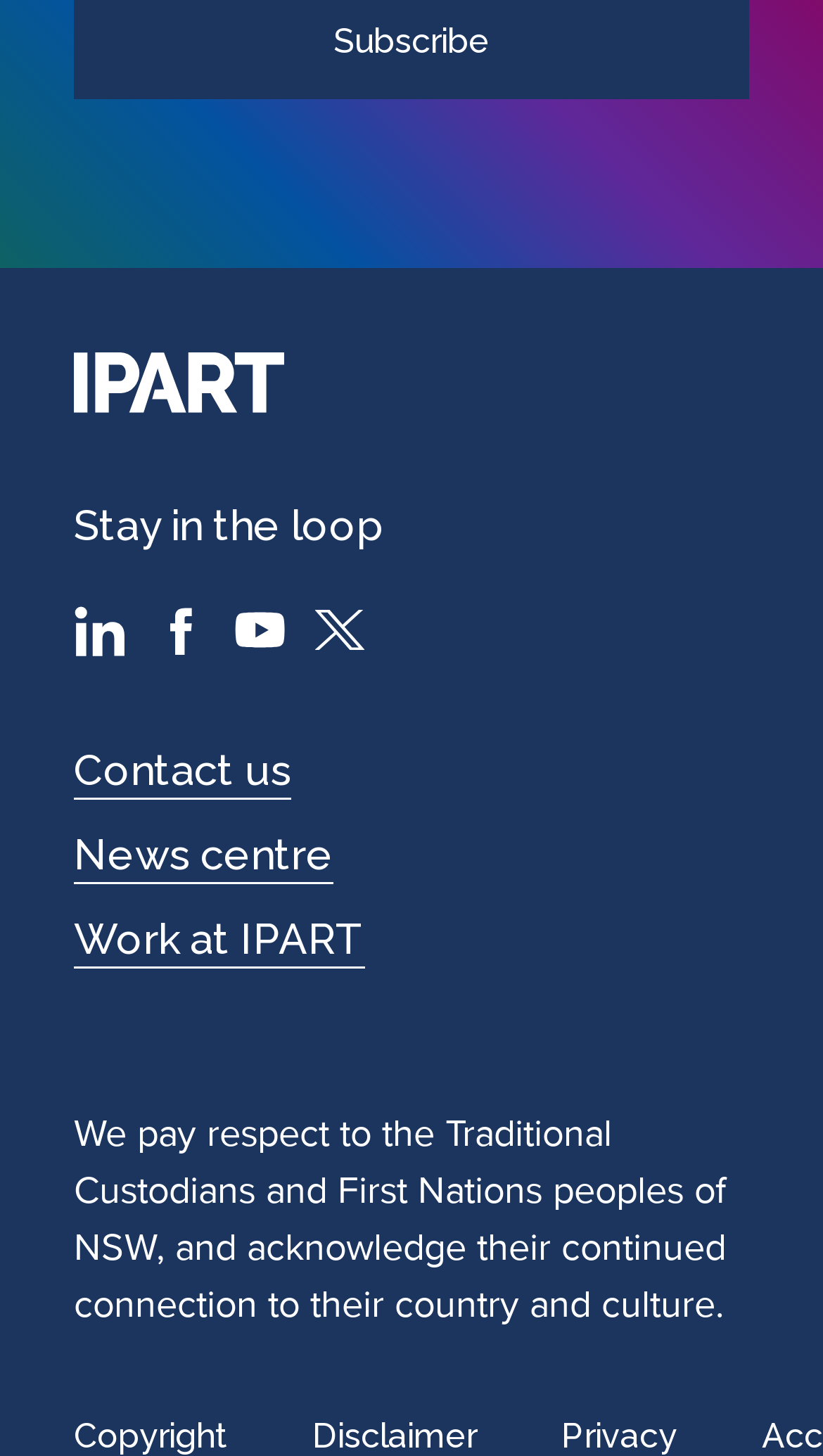Please determine the bounding box coordinates for the element with the description: "News centre".

[0.09, 0.57, 0.405, 0.604]